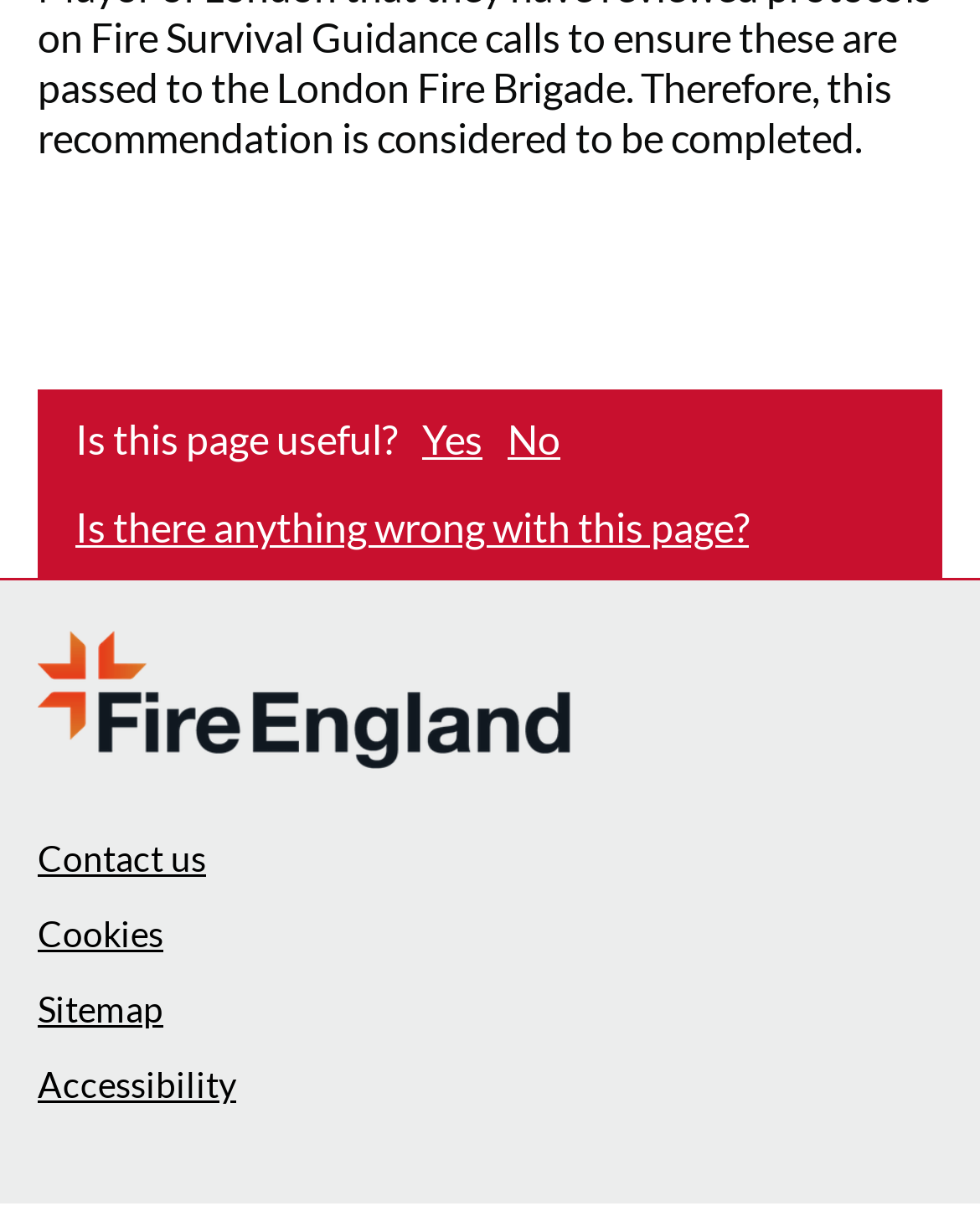Analyze the image and provide a detailed answer to the question: How many buttons are in the page feedback section?

The page feedback section contains three buttons: 'Yes this page is useful', 'No this page is not useful', and 'Is there anything wrong with this page?'.